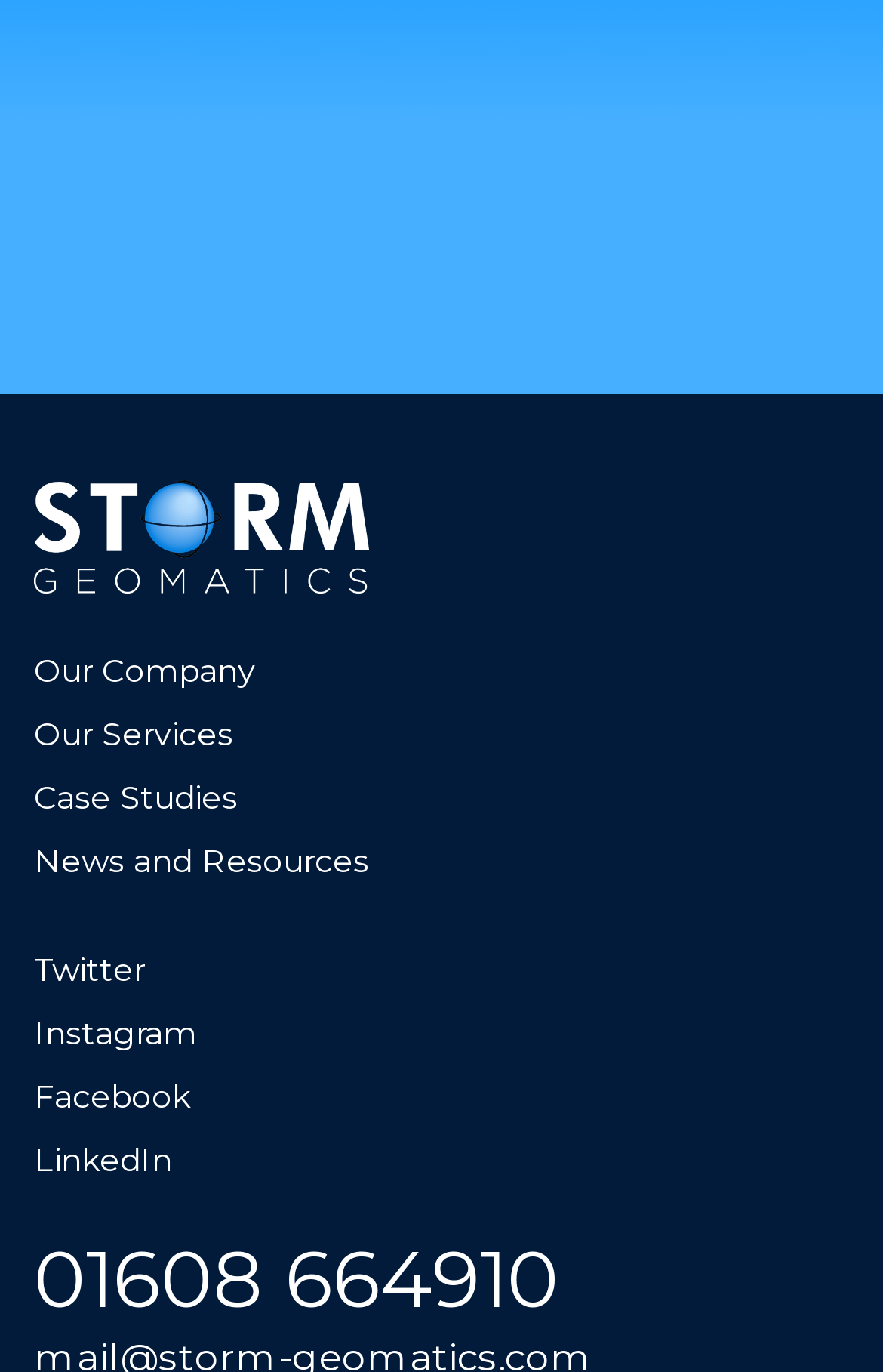Can you look at the image and give a comprehensive answer to the question:
What is the second menu item?

The menu items are located at the top-left of the webpage, and the second item is 'Our Services', which is below 'Our Company'.